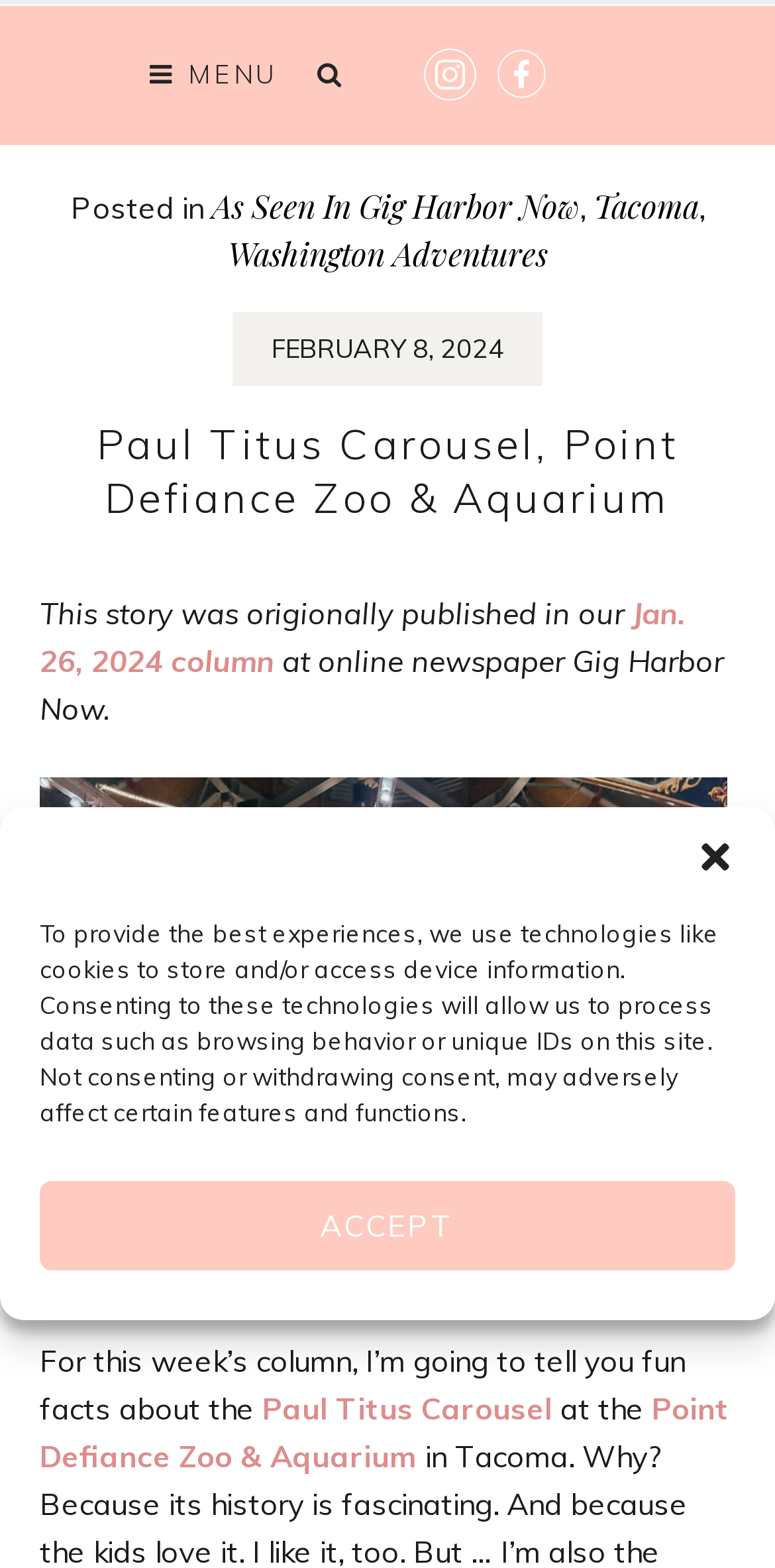Provide a short, one-word or phrase answer to the question below:
What is the date of the story?

February 8, 2024